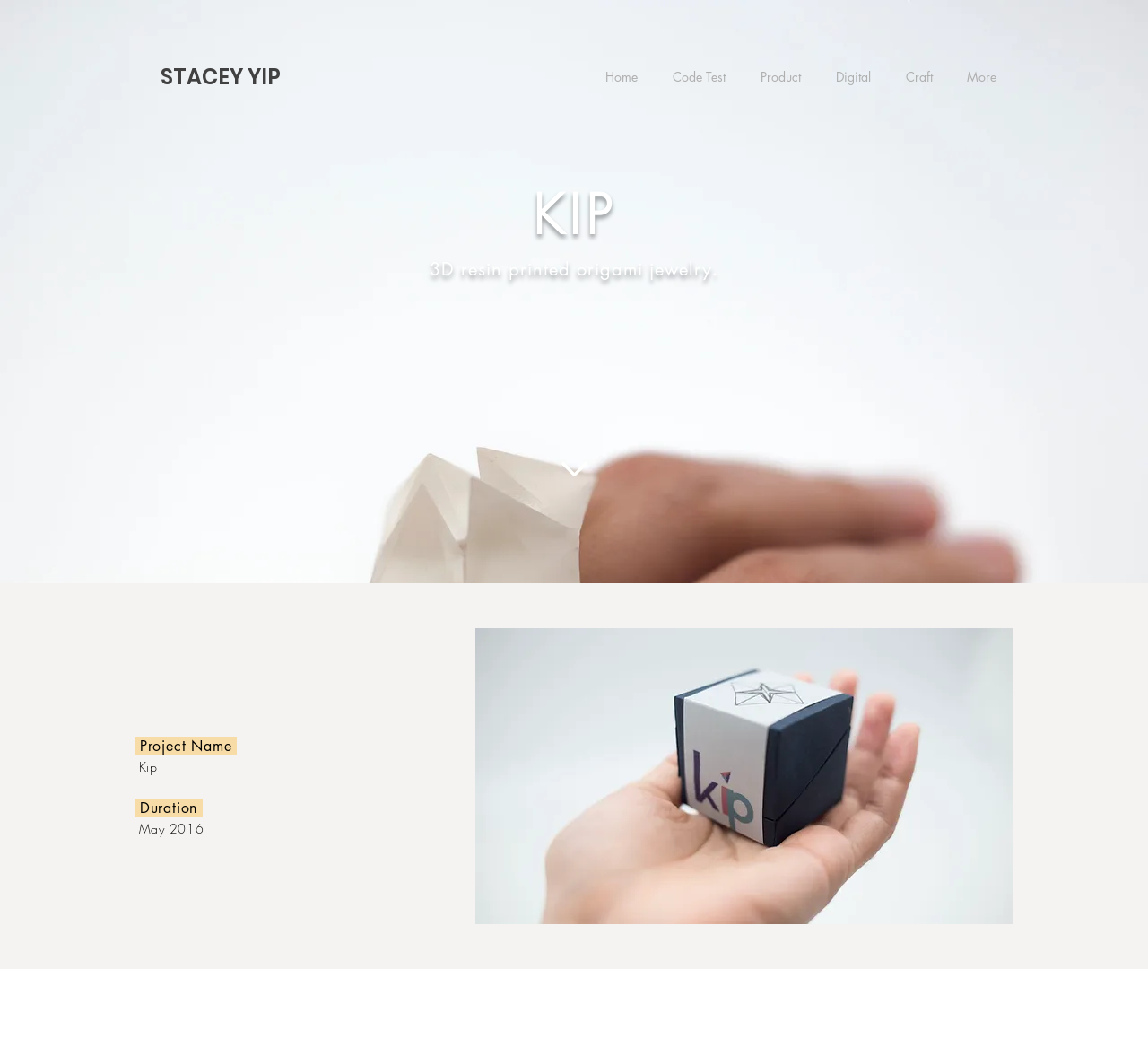What is the project name mentioned on the page?
Look at the image and construct a detailed response to the question.

The project name 'Kip' is mentioned in the section with details about the project, along with the duration and other information.